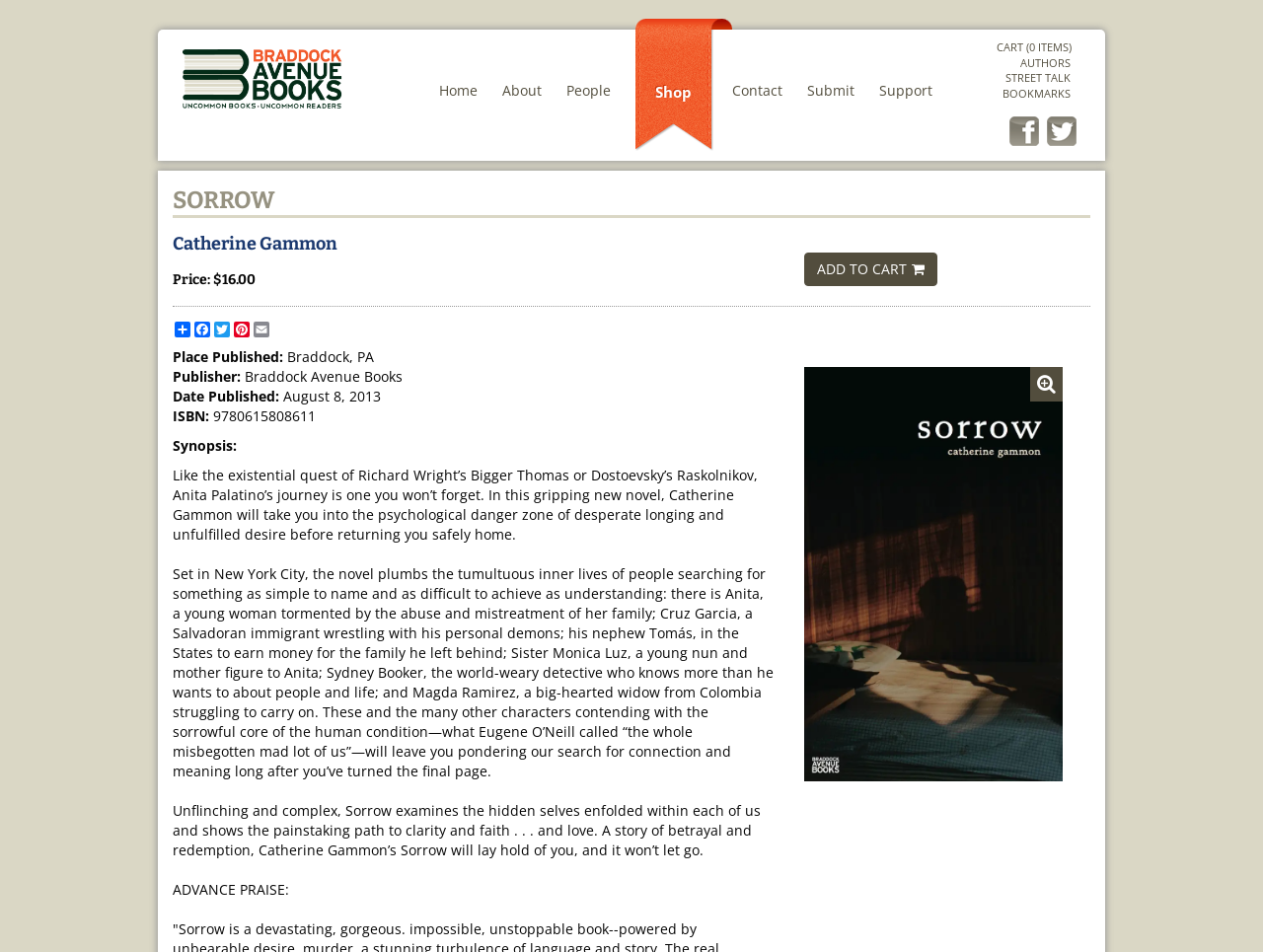Look at the image and answer the question in detail:
What is the publisher of the book?

The publisher of the book can be found in the section where the book details are listed. It is mentioned as 'Publisher:' followed by the name 'Braddock Avenue Books'.